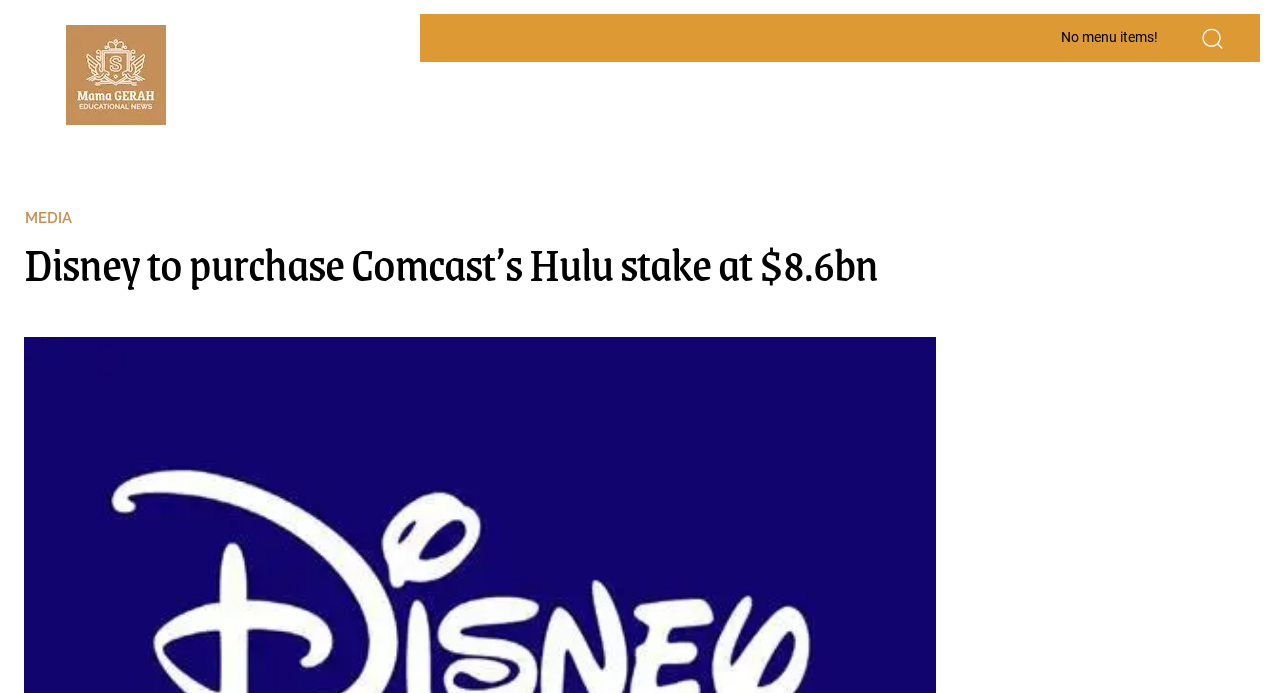Explain in detail what is displayed on the webpage.

The webpage appears to be a news article about Disney's acquisition of Hulu. At the top left corner, there is a link and an image with the text "mama gerah", which seems to be a logo or a branding element. 

Below this element, there is a static text "No menu items!" positioned at the top center of the page. 

To the right of the static text, a search button is located, accompanied by a small image. 

On the left side of the page, there is a link labeled "MEDIA" positioned above a heading that summarizes the article's content: "Disney to purchase Comcast’s Hulu stake at $8.6bn". This heading is the main title of the article and is placed at the top center of the page.